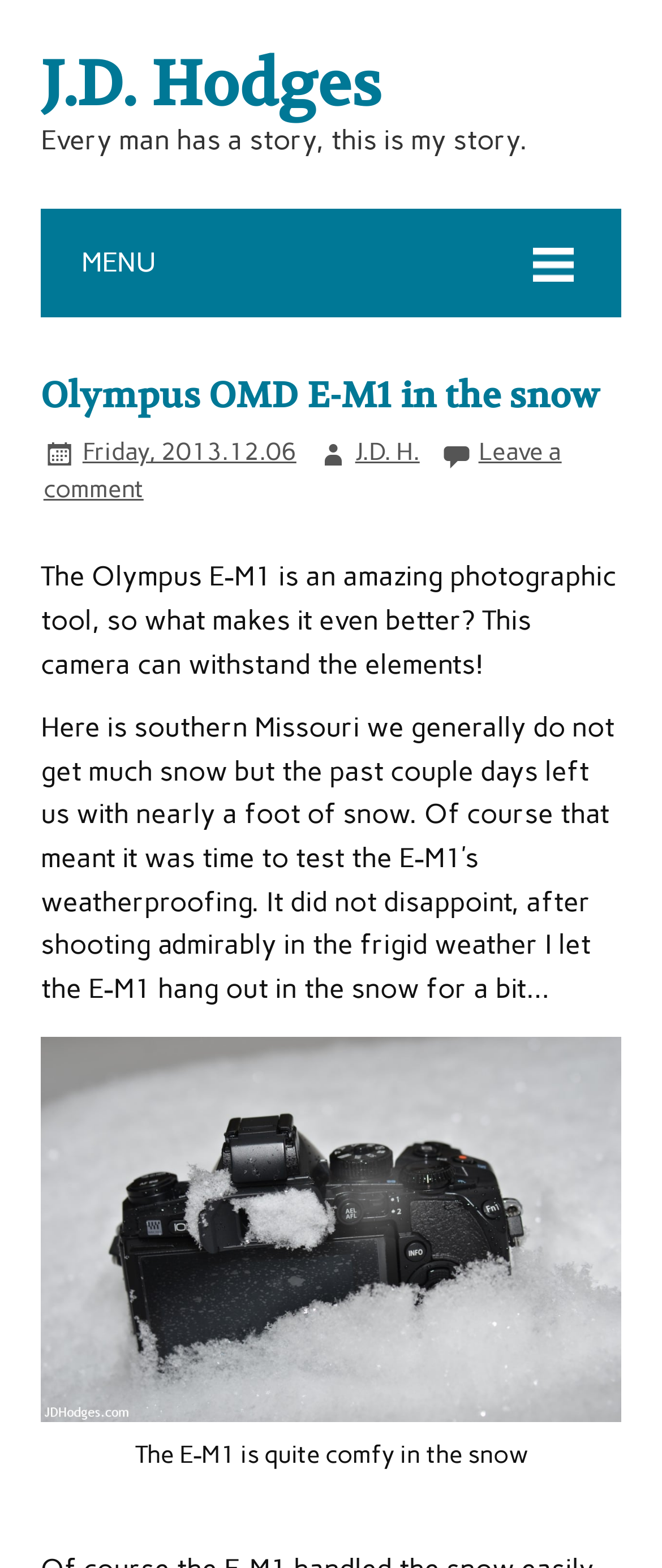Locate the bounding box of the user interface element based on this description: "Friday, 2013.12.06".

[0.125, 0.278, 0.448, 0.298]